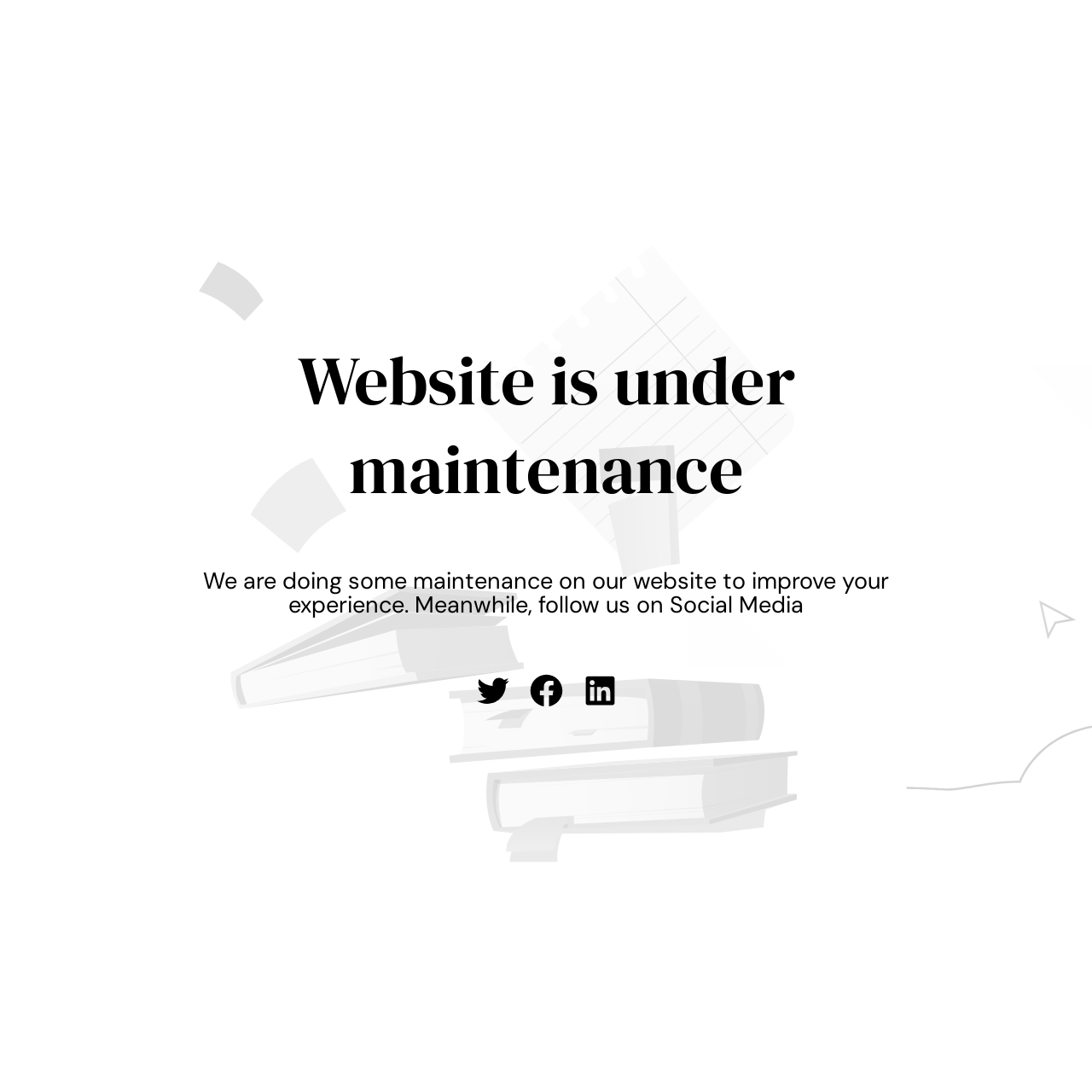Given the description: "Annual Reports", determine the bounding box coordinates of the UI element. The coordinates should be formatted as four float numbers between 0 and 1, [left, top, right, bottom].

None